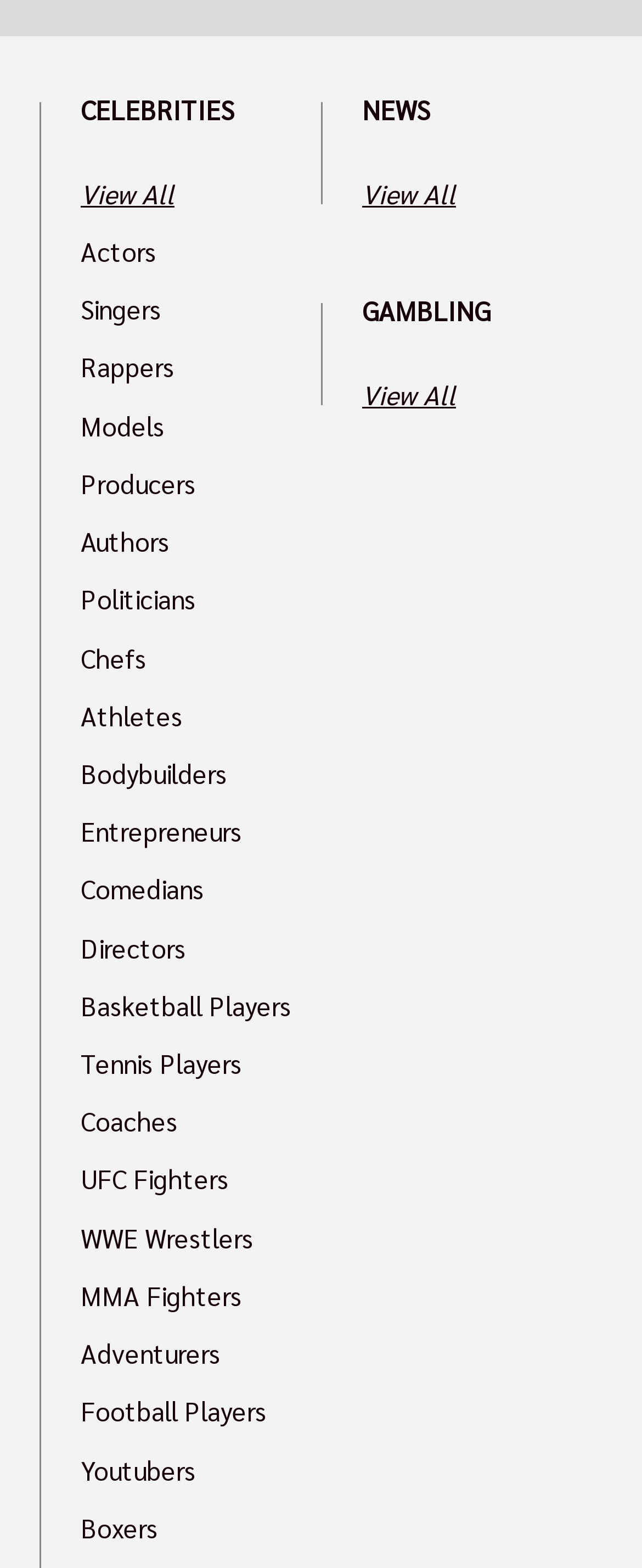Please identify the bounding box coordinates of the element that needs to be clicked to perform the following instruction: "Explore Youtubers".

[0.126, 0.932, 0.5, 0.944]